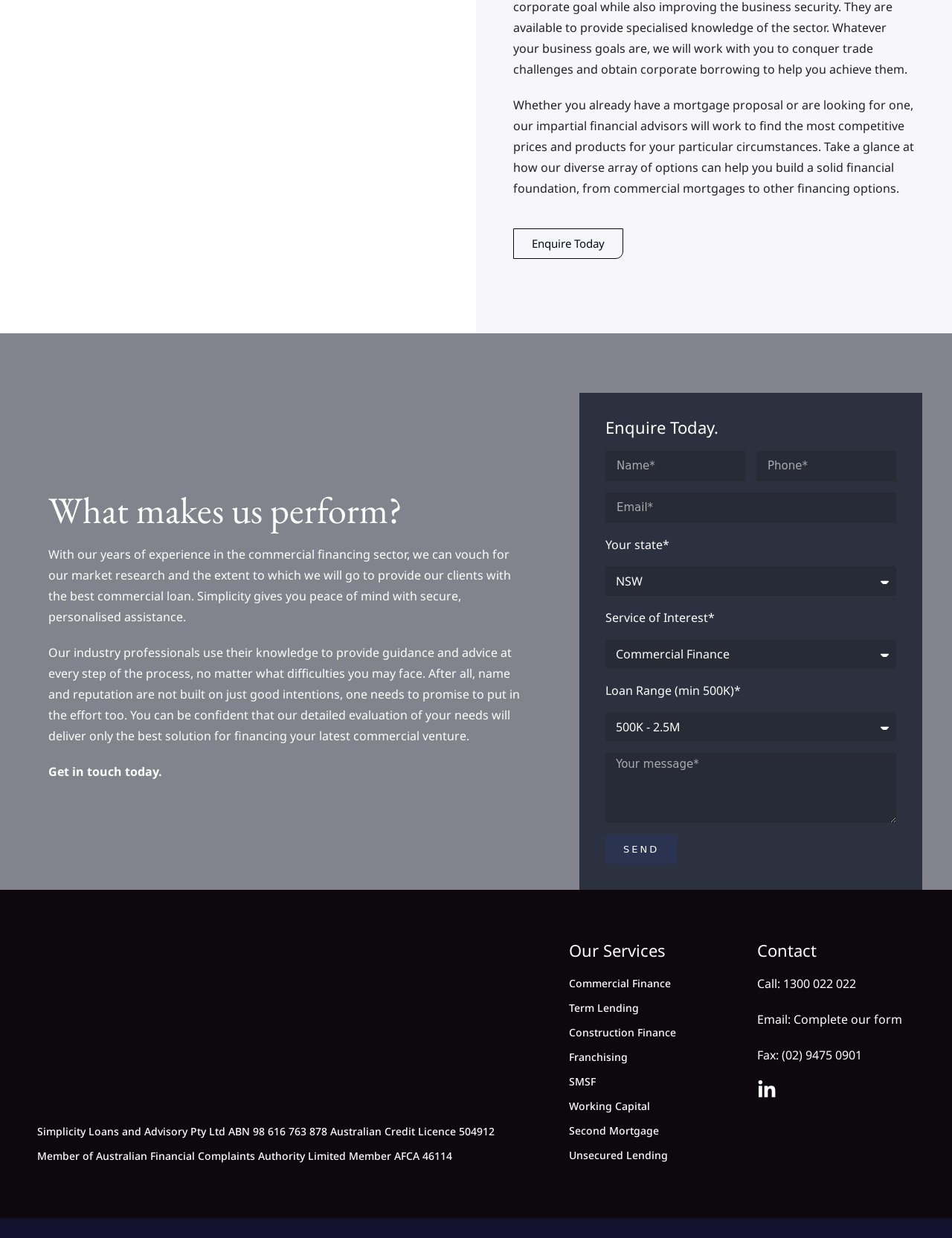How can I contact Simplicity Loans and Advisory Pty Ltd?
Please analyze the image and answer the question with as much detail as possible.

The webpage provides multiple ways to contact Simplicity Loans and Advisory Pty Ltd, including calling 1300 022 022, emailing through a form, or faxing (02) 9475 0901. This information can be found in the 'Contact' section of the webpage.